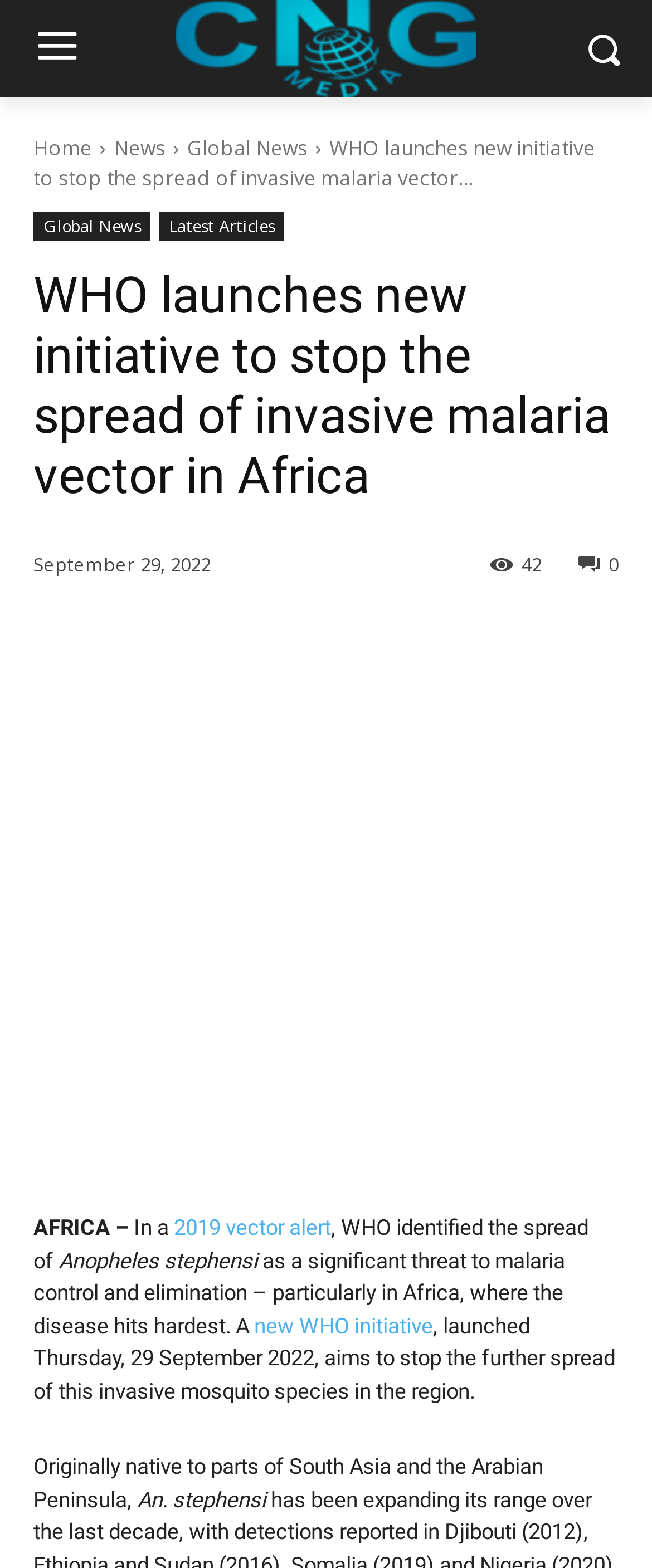Given the element description 2019 vector alert, identify the bounding box coordinates for the UI element on the webpage screenshot. The format should be (top-left x, top-left y, bottom-right x, bottom-right y), with values between 0 and 1.

[0.267, 0.775, 0.508, 0.791]